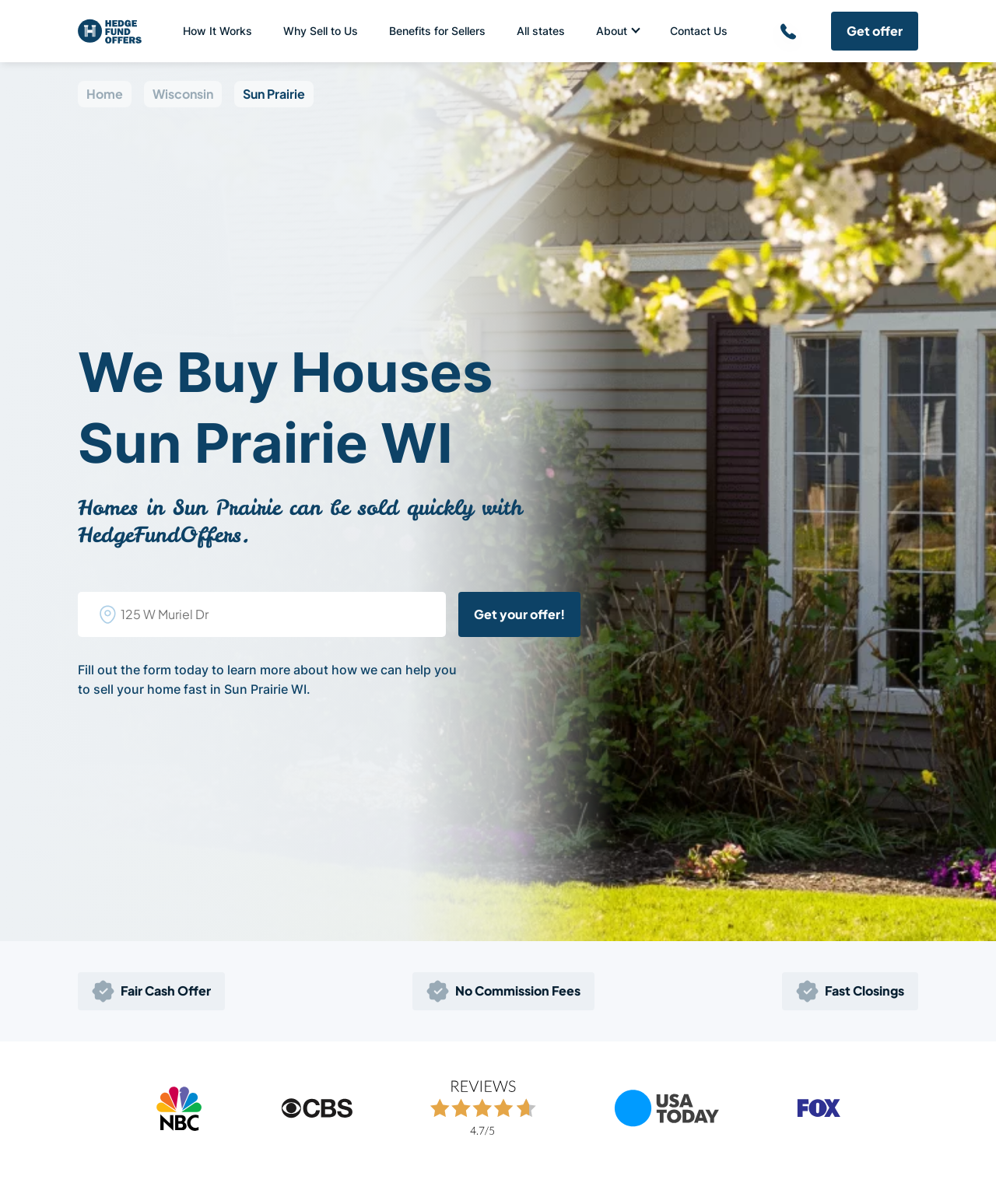Determine the bounding box coordinates of the section to be clicked to follow the instruction: "Click on 'Get your offer!' button". The coordinates should be given as four float numbers between 0 and 1, formatted as [left, top, right, bottom].

[0.46, 0.491, 0.583, 0.529]